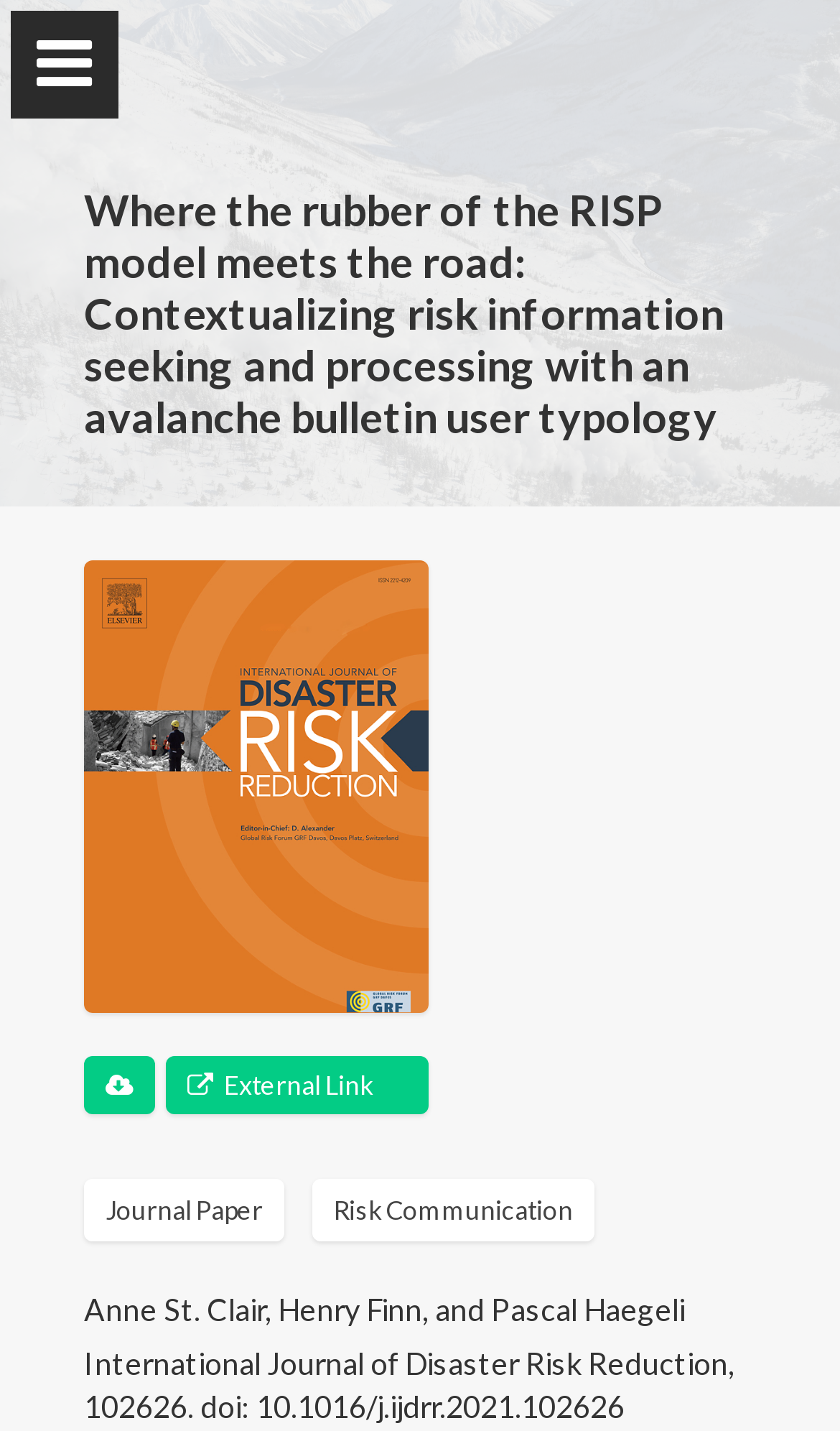Based on the image, provide a detailed and complete answer to the question: 
What is the topic of the journal paper?

The topic of the journal paper can be found by looking at the links below the main heading, where one of the links is labeled as 'Risk Communication', which is related to the journal paper.